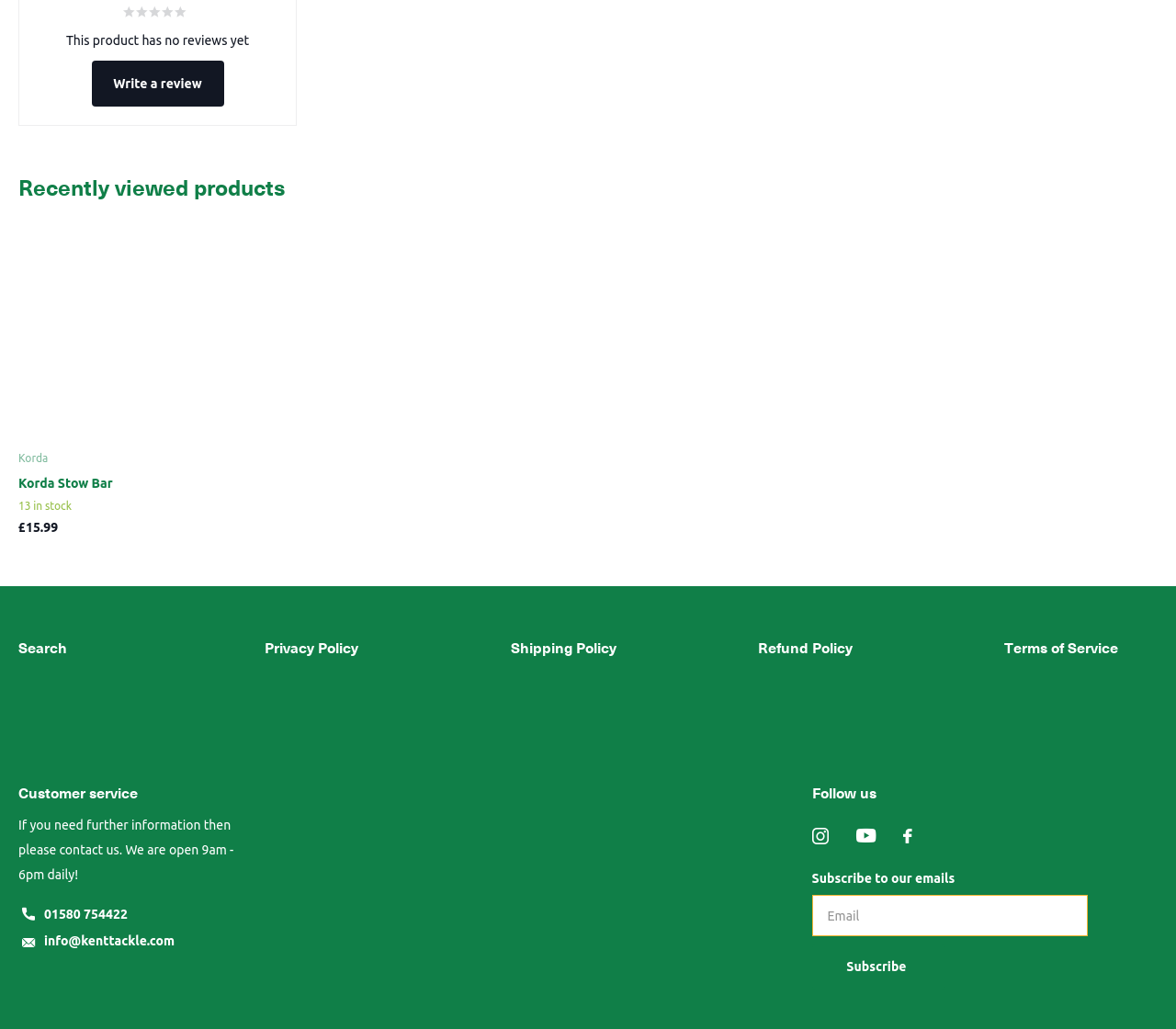What is the stock status of the product?
Using the screenshot, give a one-word or short phrase answer.

13 in stock